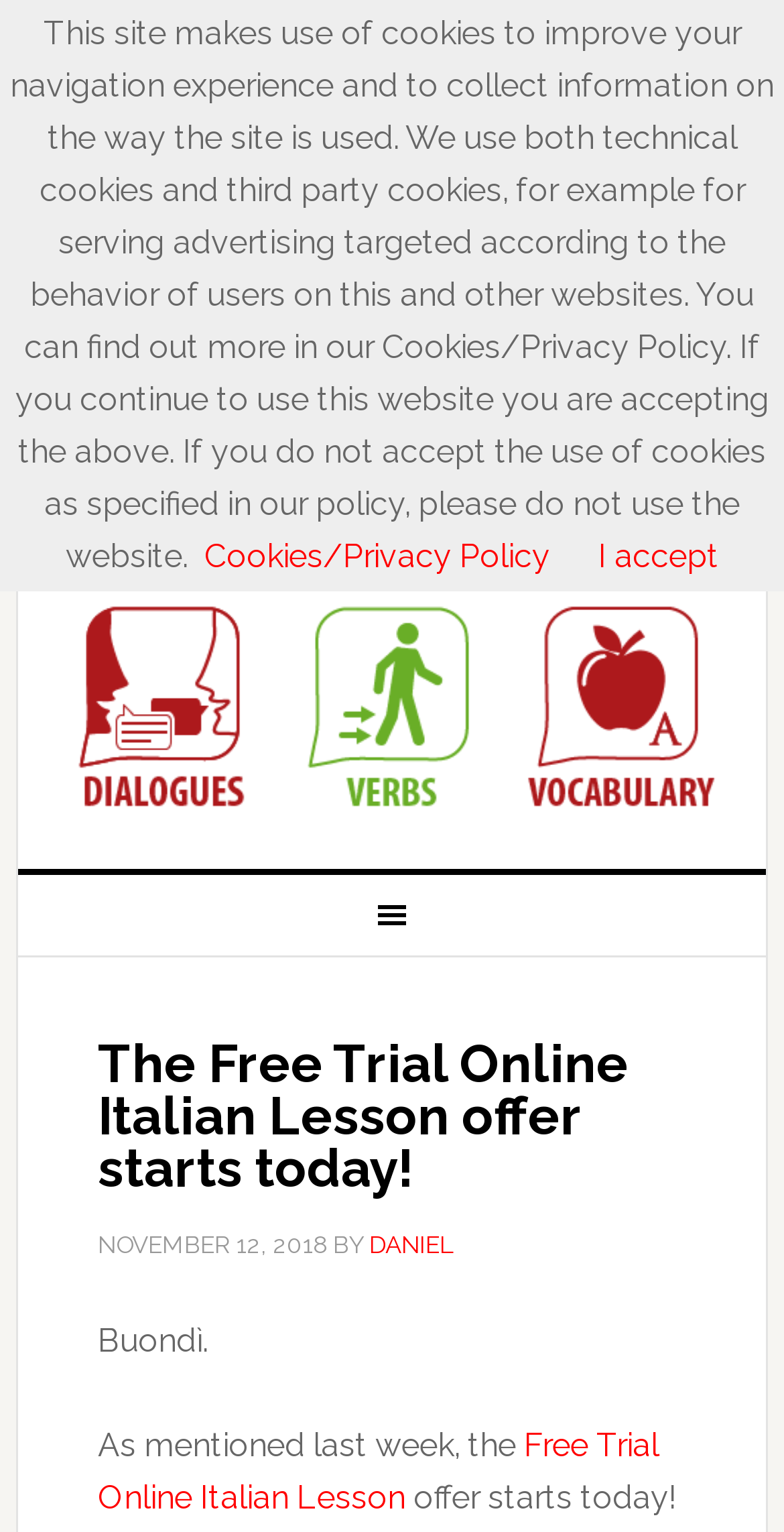Answer the question briefly using a single word or phrase: 
What is the current offer on the online Italian lesson?

ZERO